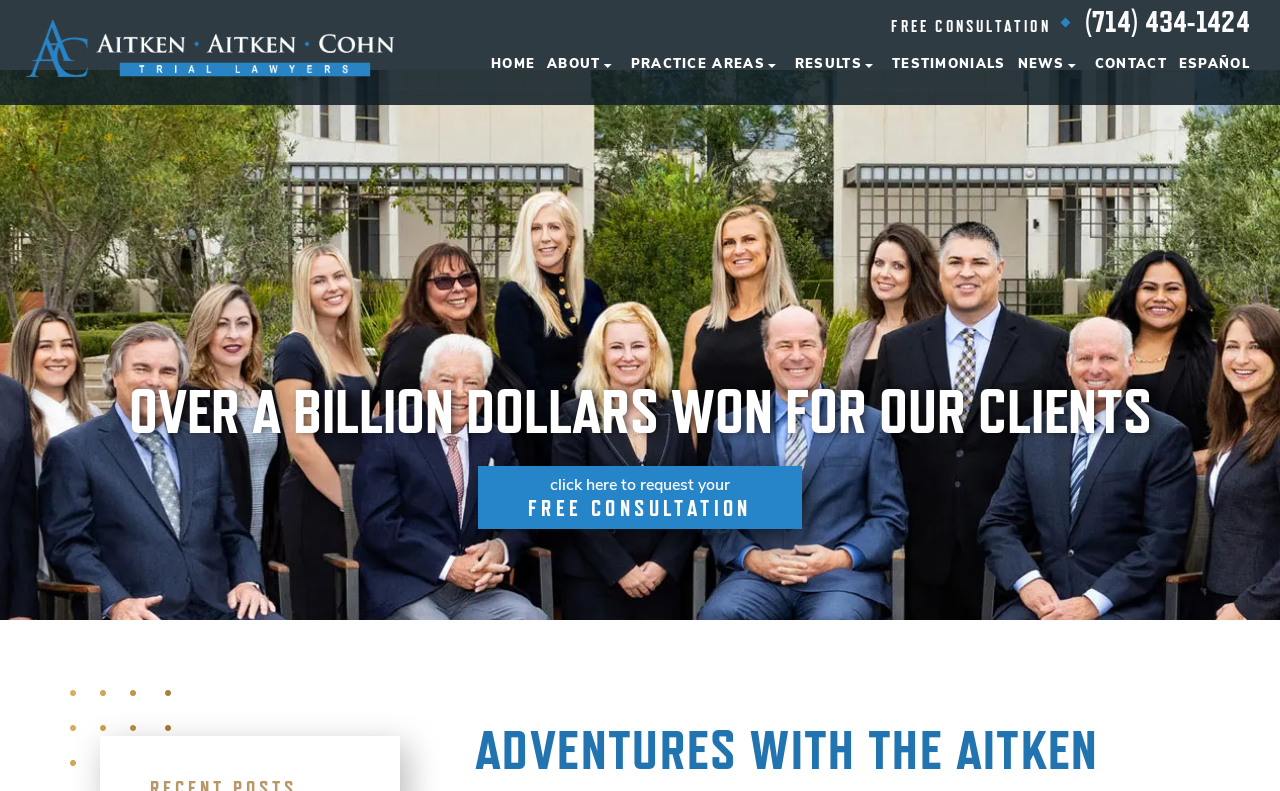Locate the bounding box coordinates of the element that needs to be clicked to carry out the instruction: "Learn about the attorneys". The coordinates should be given as four float numbers ranging from 0 to 1, i.e., [left, top, right, bottom].

[0.427, 0.163, 0.662, 0.225]